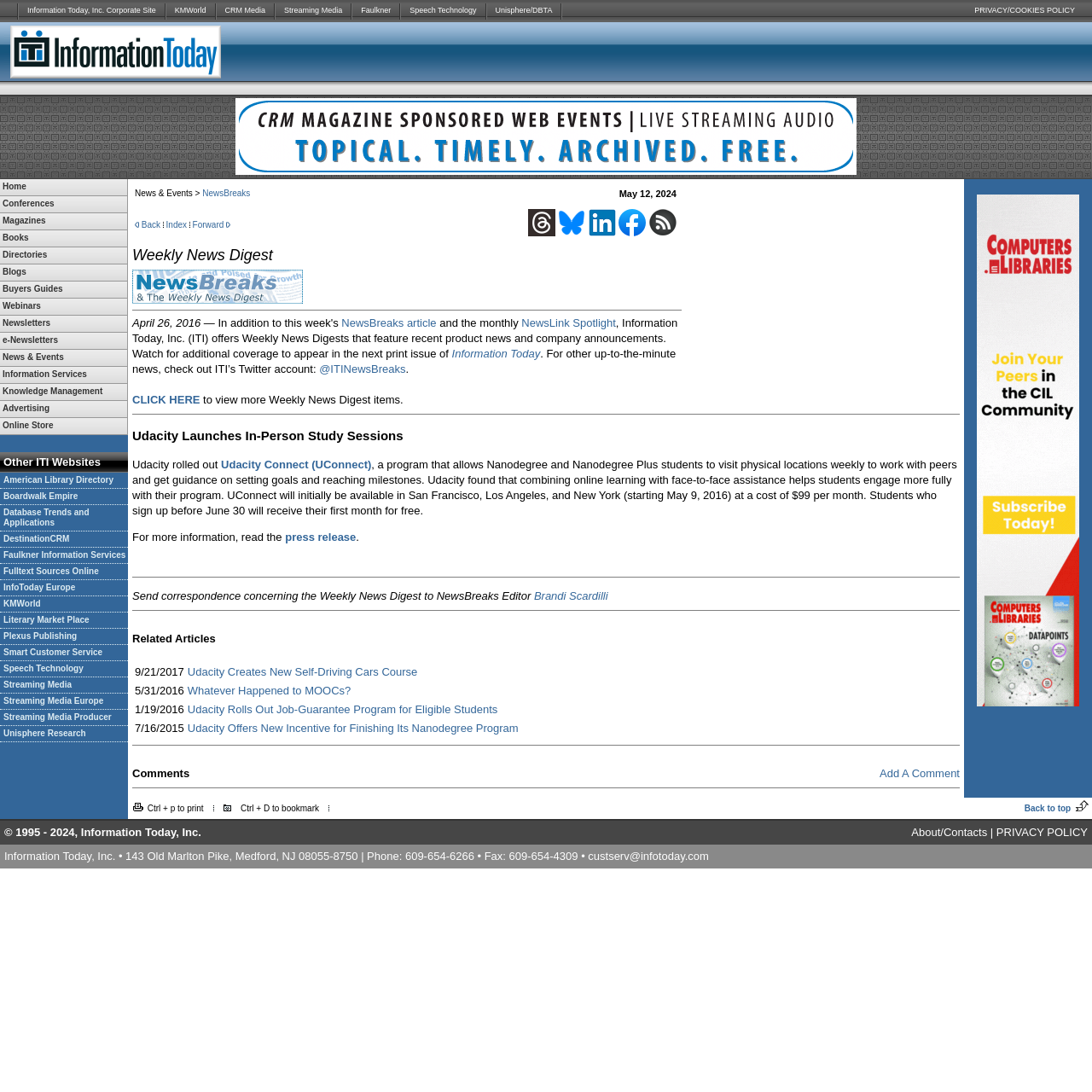Provide the bounding box coordinates of the HTML element described by the text: "Unisphere Research". The coordinates should be in the format [left, top, right, bottom] with values between 0 and 1.

[0.0, 0.665, 0.117, 0.68]